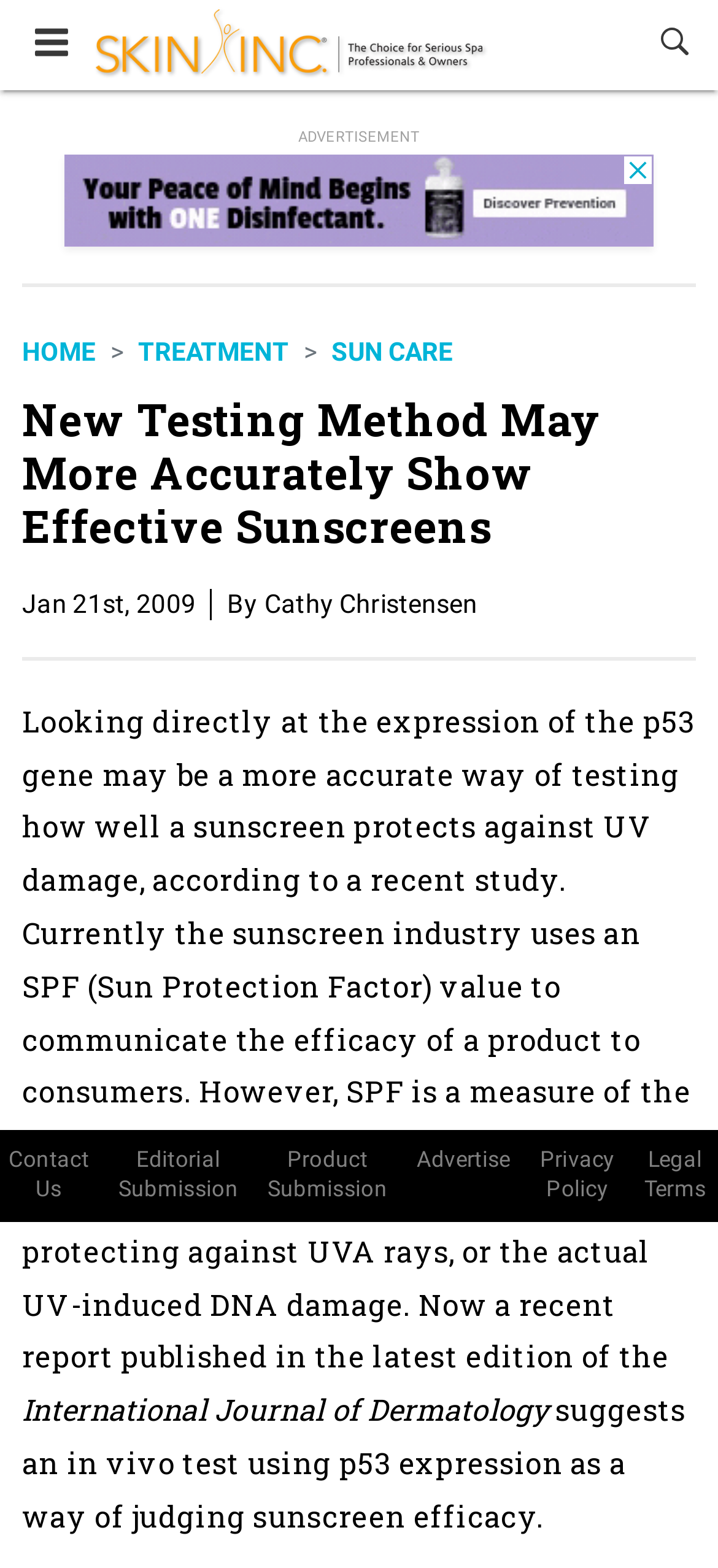Pinpoint the bounding box coordinates of the element you need to click to execute the following instruction: "Contact us". The bounding box should be represented by four float numbers between 0 and 1, in the format [left, top, right, bottom].

[0.012, 0.73, 0.124, 0.768]